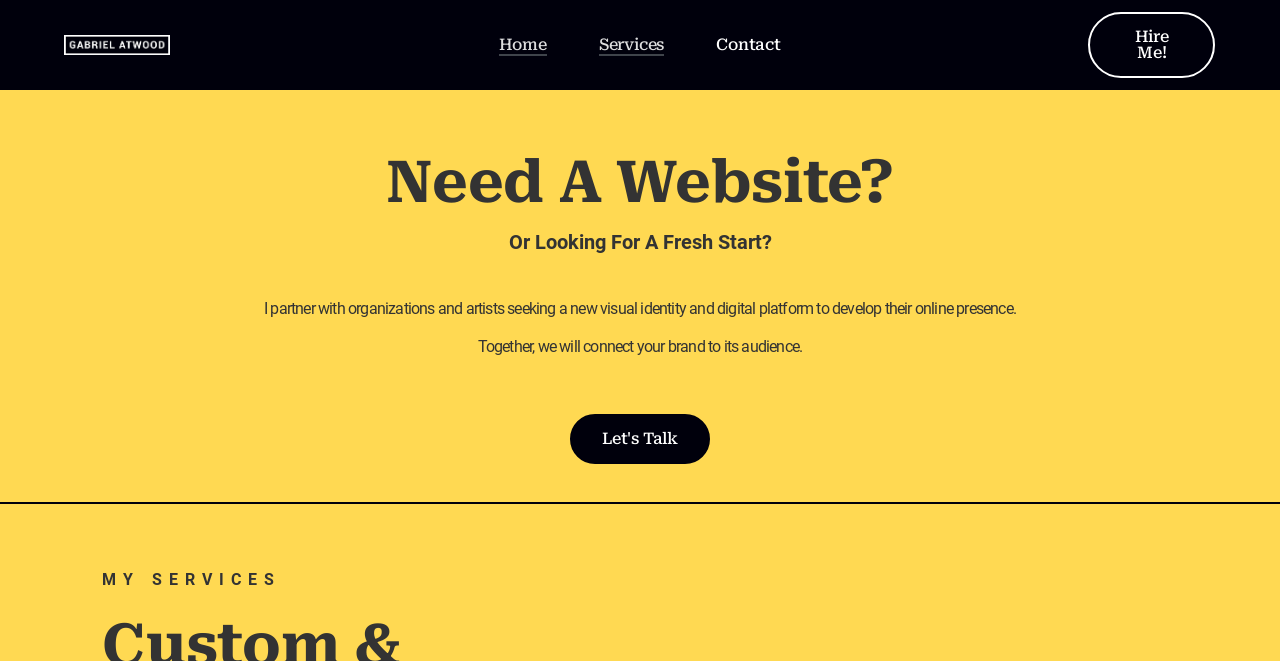What is the call-to-action on the webpage?
Answer with a single word or short phrase according to what you see in the image.

Let's Talk